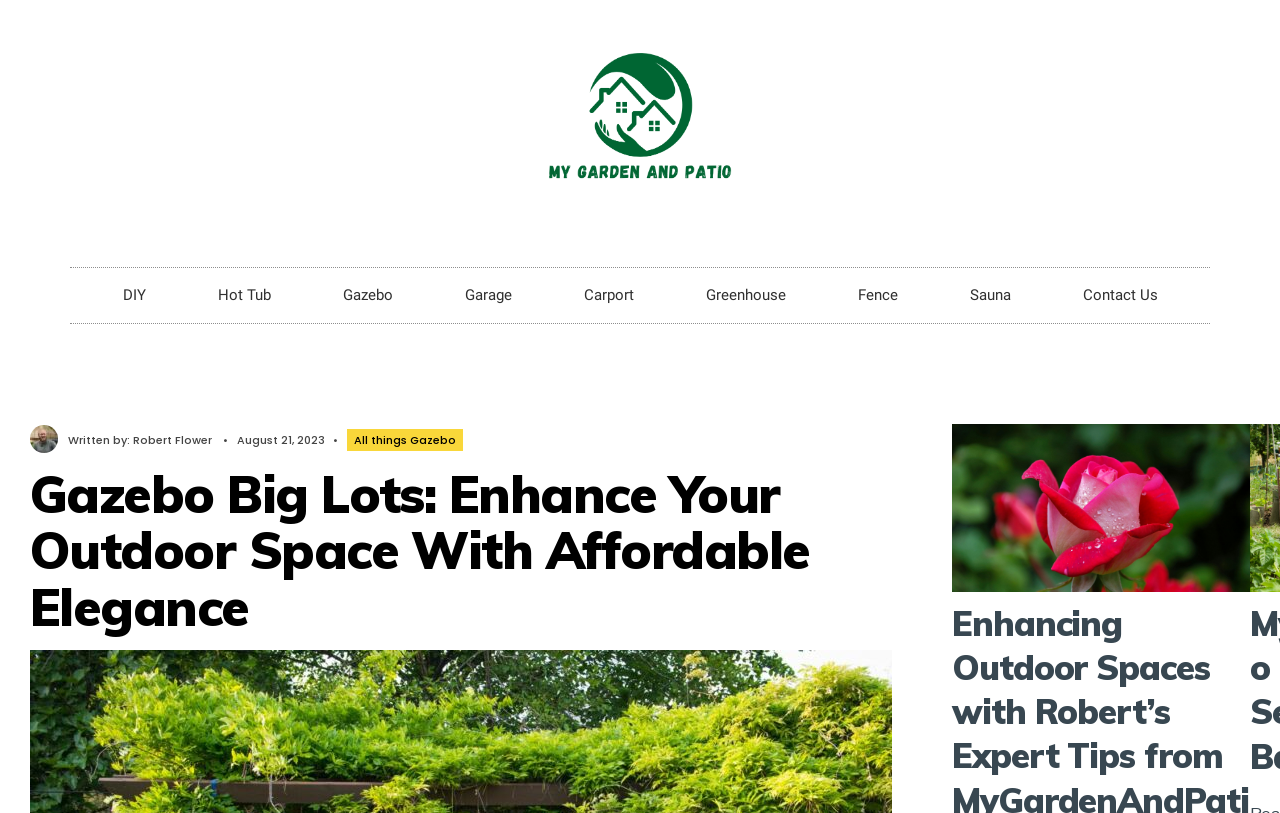What is the main heading displayed on the webpage? Please provide the text.

Gazebo Big Lots: Enhance Your Outdoor Space With Affordable Elegance